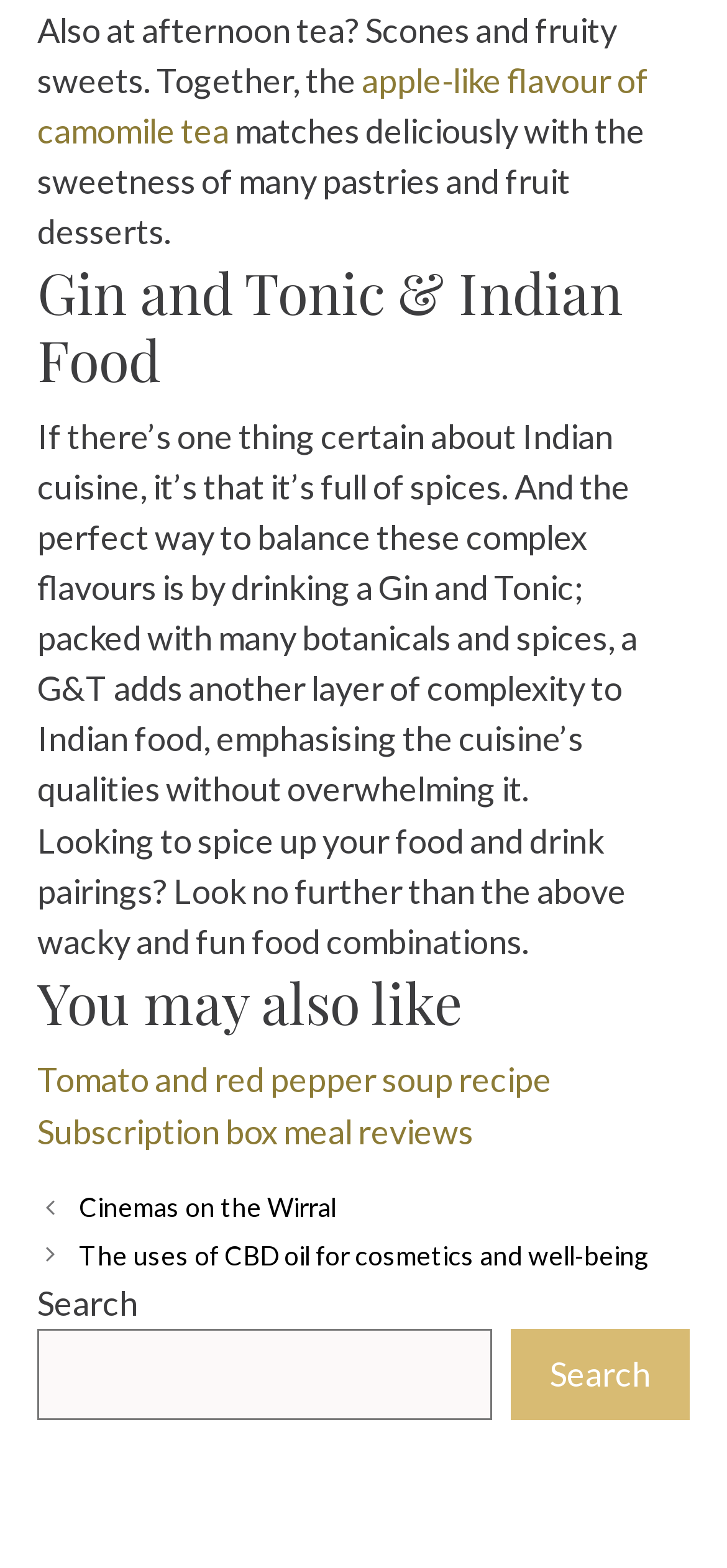Please provide a comprehensive response to the question based on the details in the image: What is the purpose of a Gin and Tonic in Indian cuisine?

According to the webpage, a Gin and Tonic 'adds another layer of complexity to Indian food, emphasising the cuisine’s qualities without overwhelming it', implying that its purpose is to balance the complex flavors of Indian cuisine.